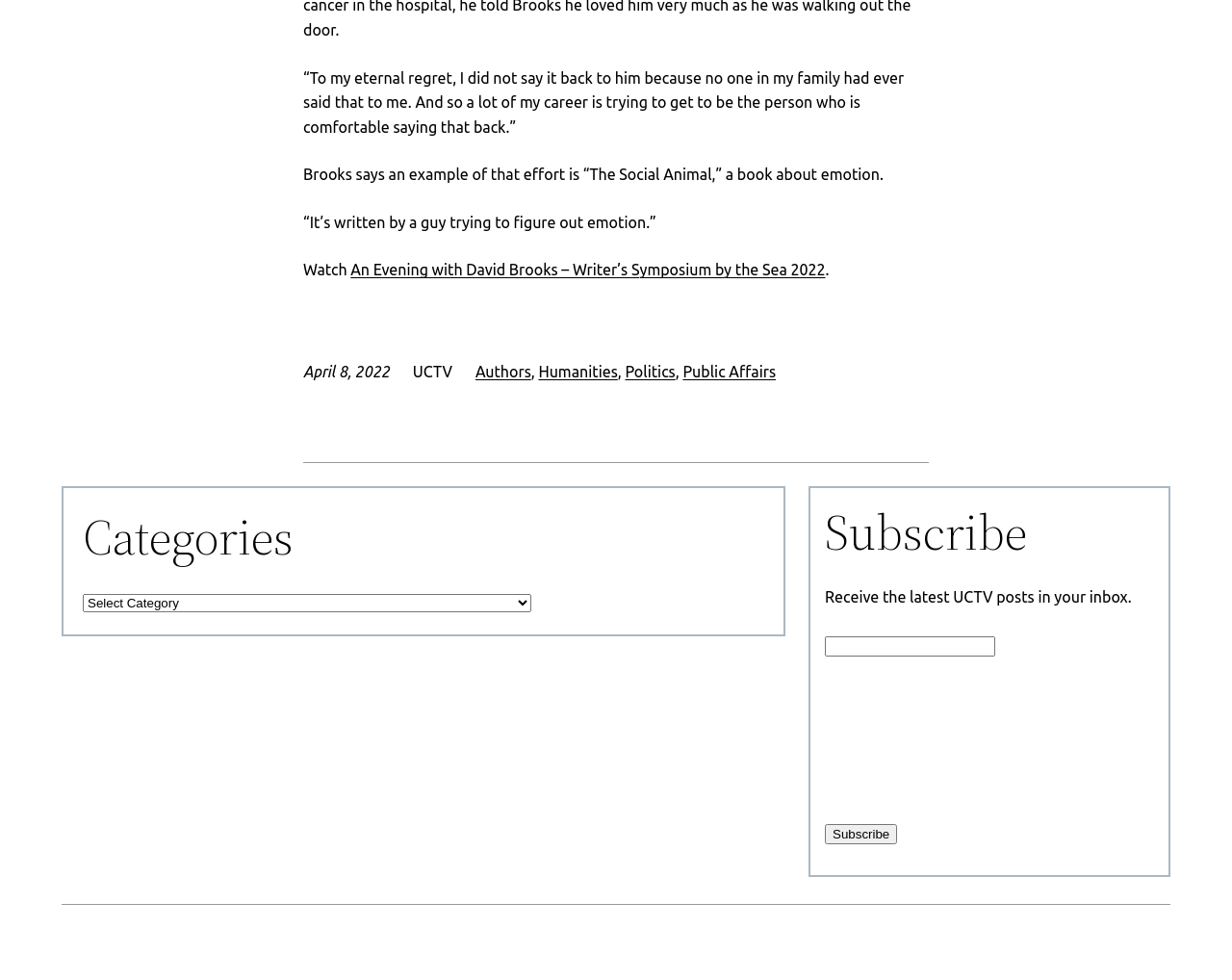What is the purpose of the textbox on the webpage?
Give a detailed and exhaustive answer to the question.

The question can be answered by reading the text 'Receive the latest UCTV posts in your inbox.' which is located near the textbox, implying that the purpose of the textbox is to input an email address to receive latest UCTV posts.